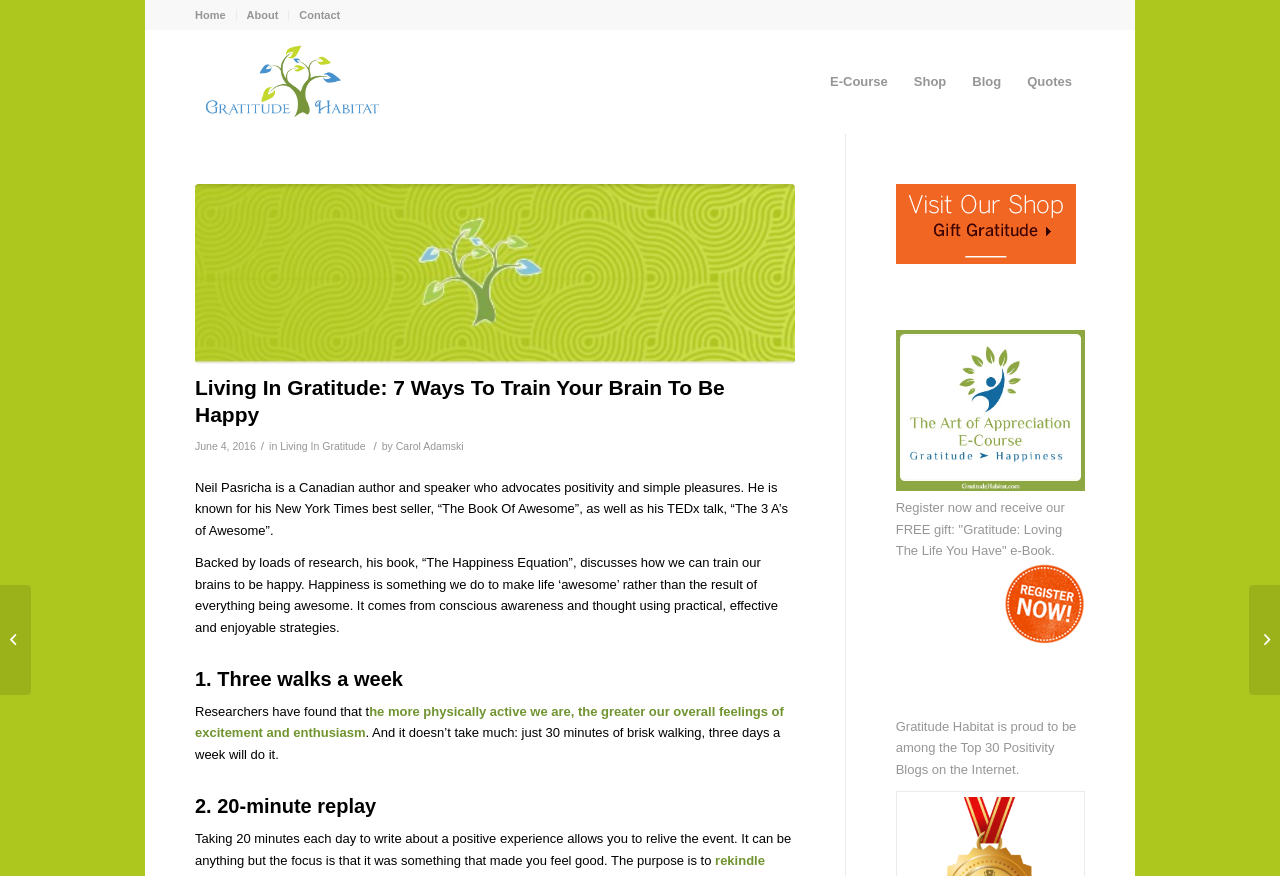Respond concisely with one word or phrase to the following query:
How many minutes of brisk walking are recommended per session?

30 minutes